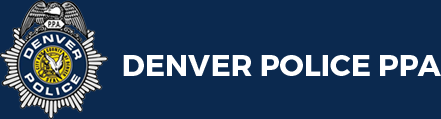Respond concisely with one word or phrase to the following query:
What is the shape of the design above the text?

badge-like